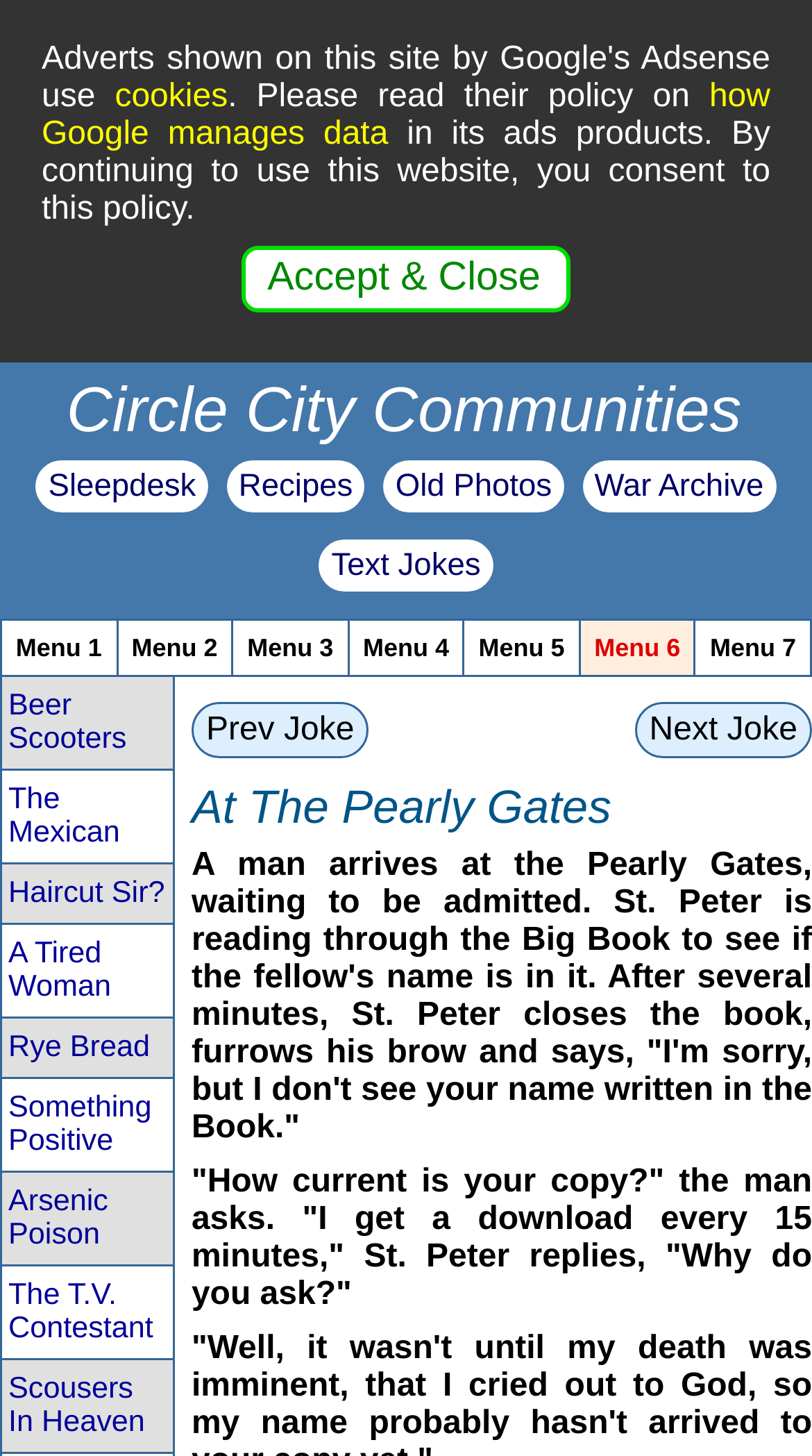Please give a succinct answer to the question in one word or phrase:
How many links are there in the table?

14